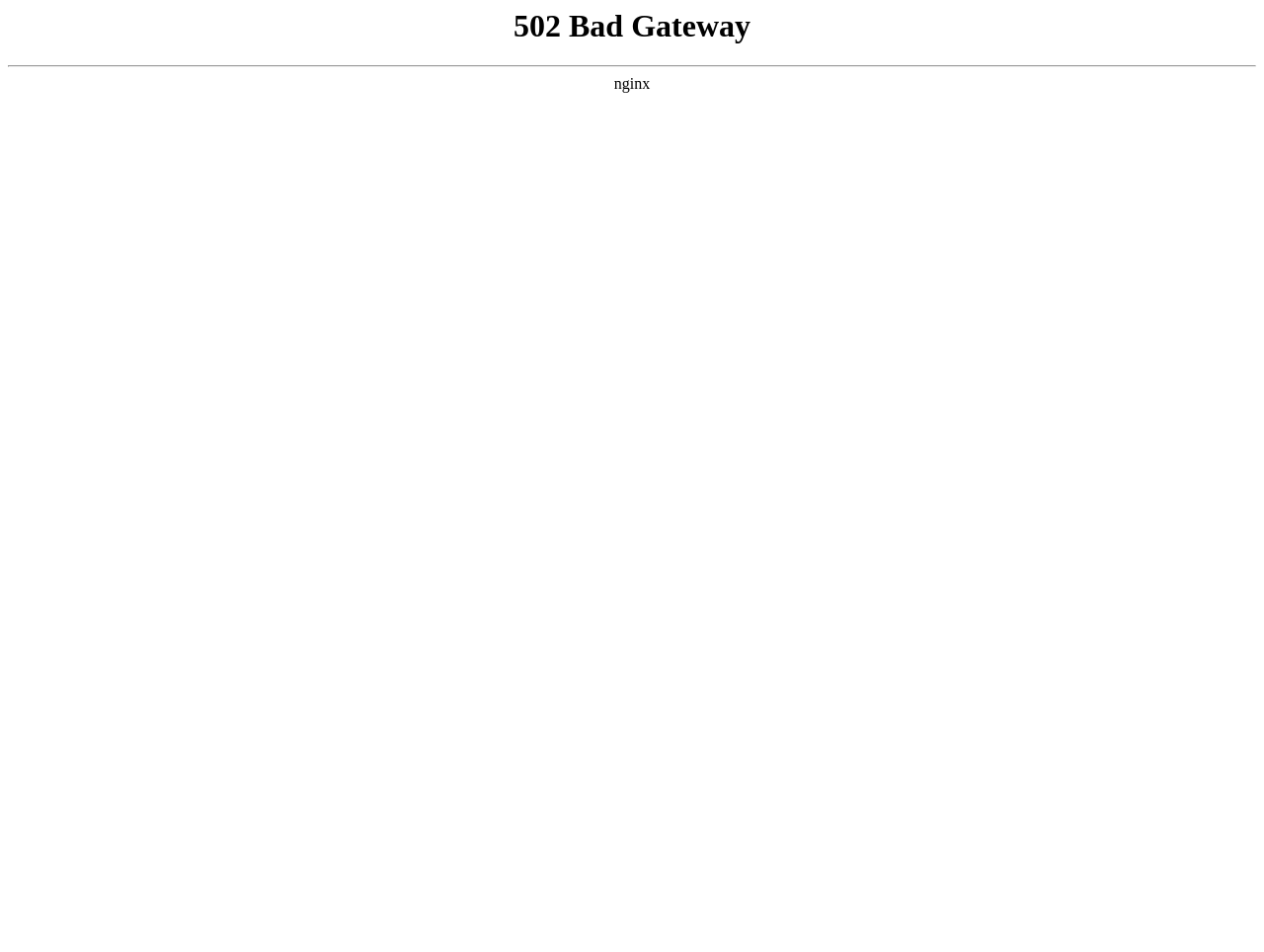What is the main heading of this webpage? Please extract and provide it.

502 Bad Gateway